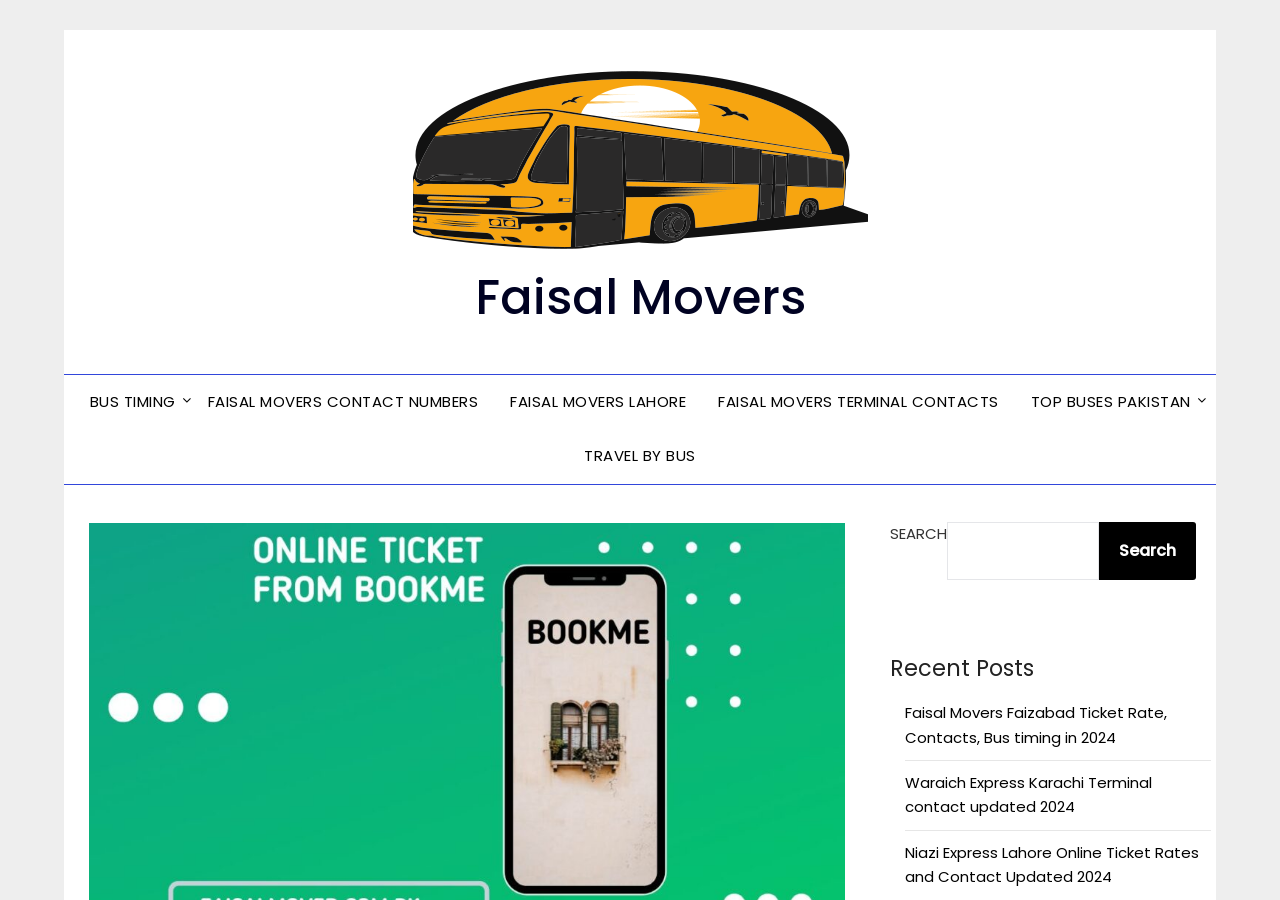Please find the bounding box coordinates of the element that you should click to achieve the following instruction: "check recent posts". The coordinates should be presented as four float numbers between 0 and 1: [left, top, right, bottom].

[0.696, 0.722, 0.934, 0.763]